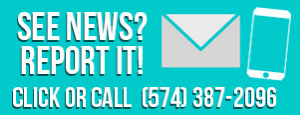Give a concise answer using only one word or phrase for this question:
What are the two icons representing communication on the banner?

Envelope and phone